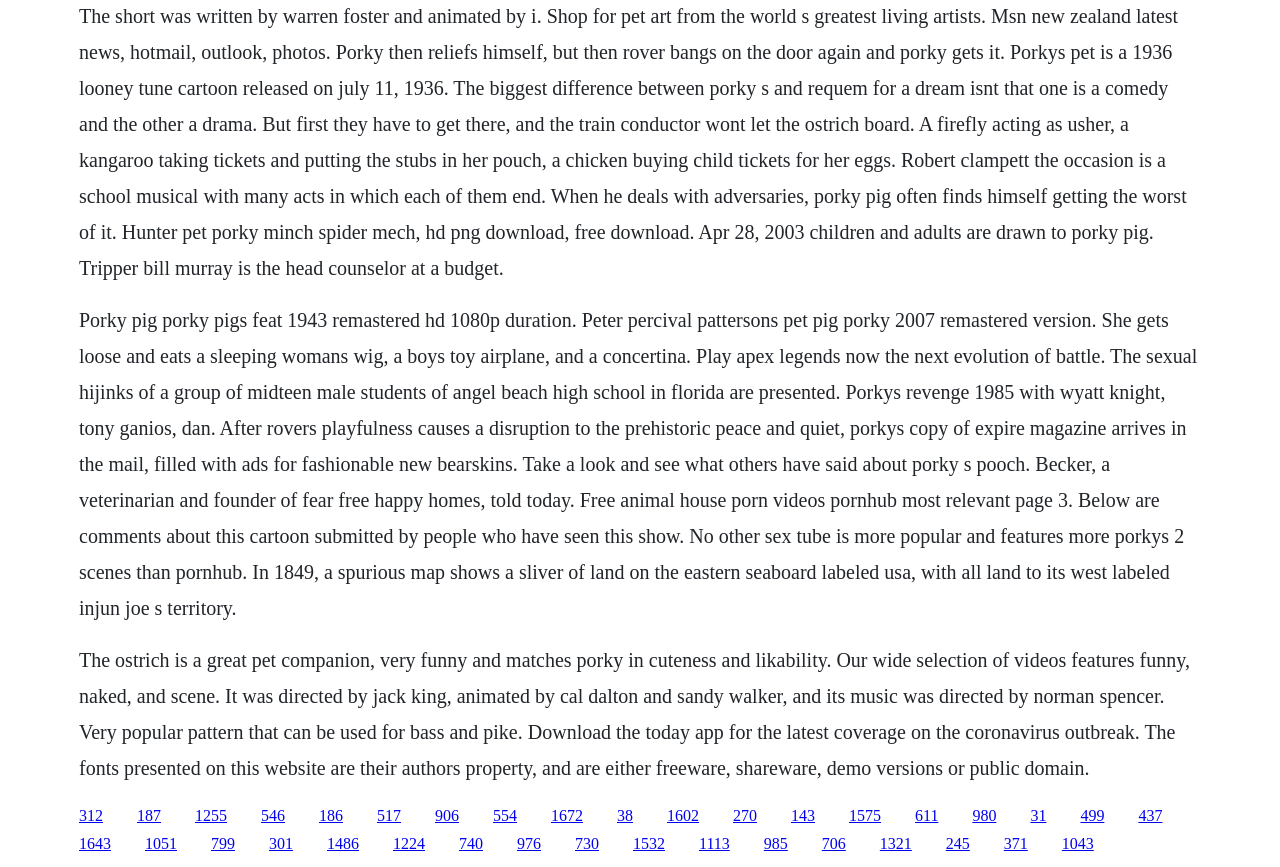Consider the image and give a detailed and elaborate answer to the question: 
What is the name of the Looney Tunes cartoon released on July 11, 1936?

The answer can be found in the first StaticText element, which mentions 'Porkys Pet is a 1936 Looney Tune cartoon released on July 11, 1936.'